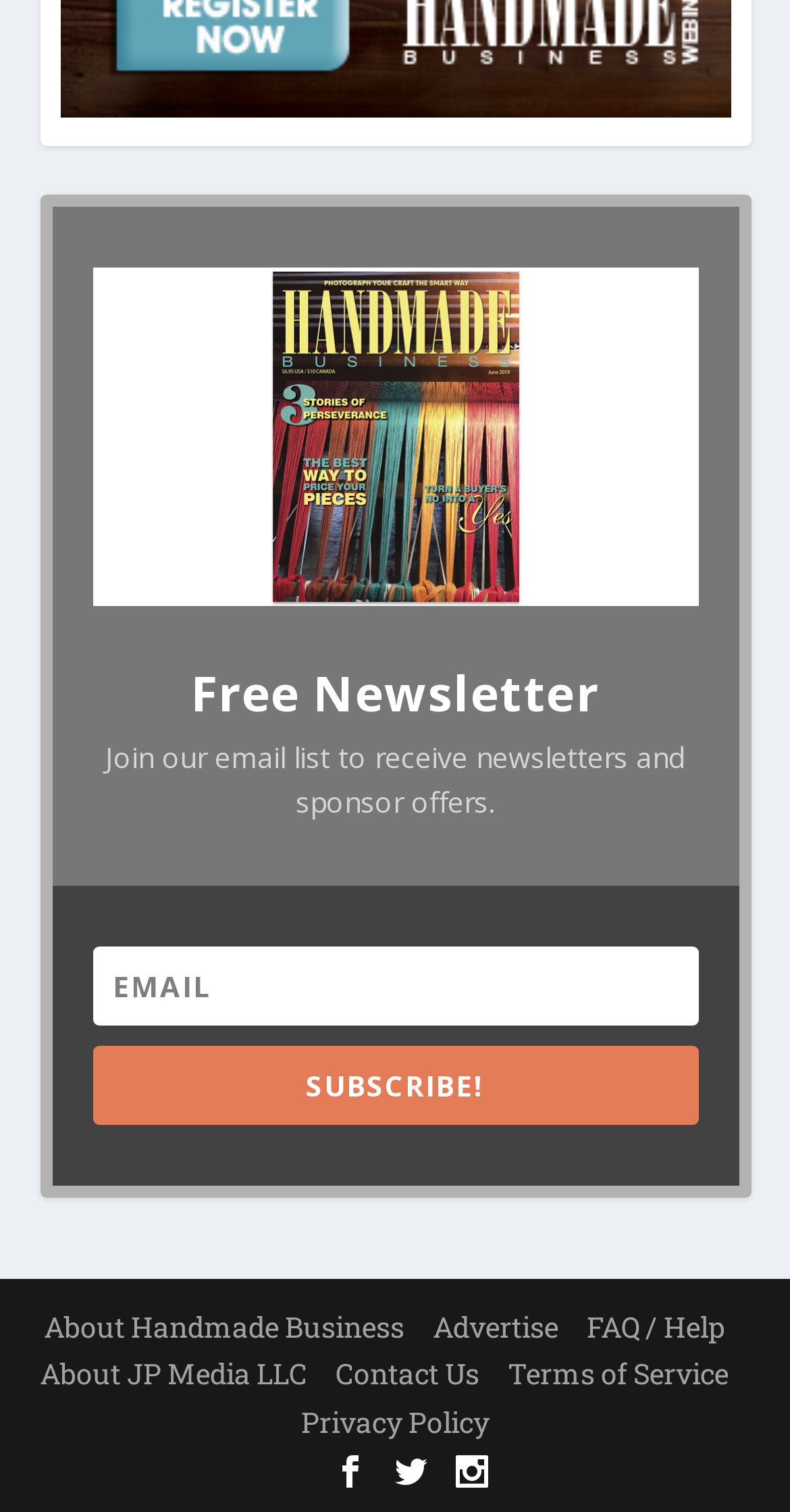Respond to the following query with just one word or a short phrase: 
What is the text on the subscribe button?

SUBSCRIBE!